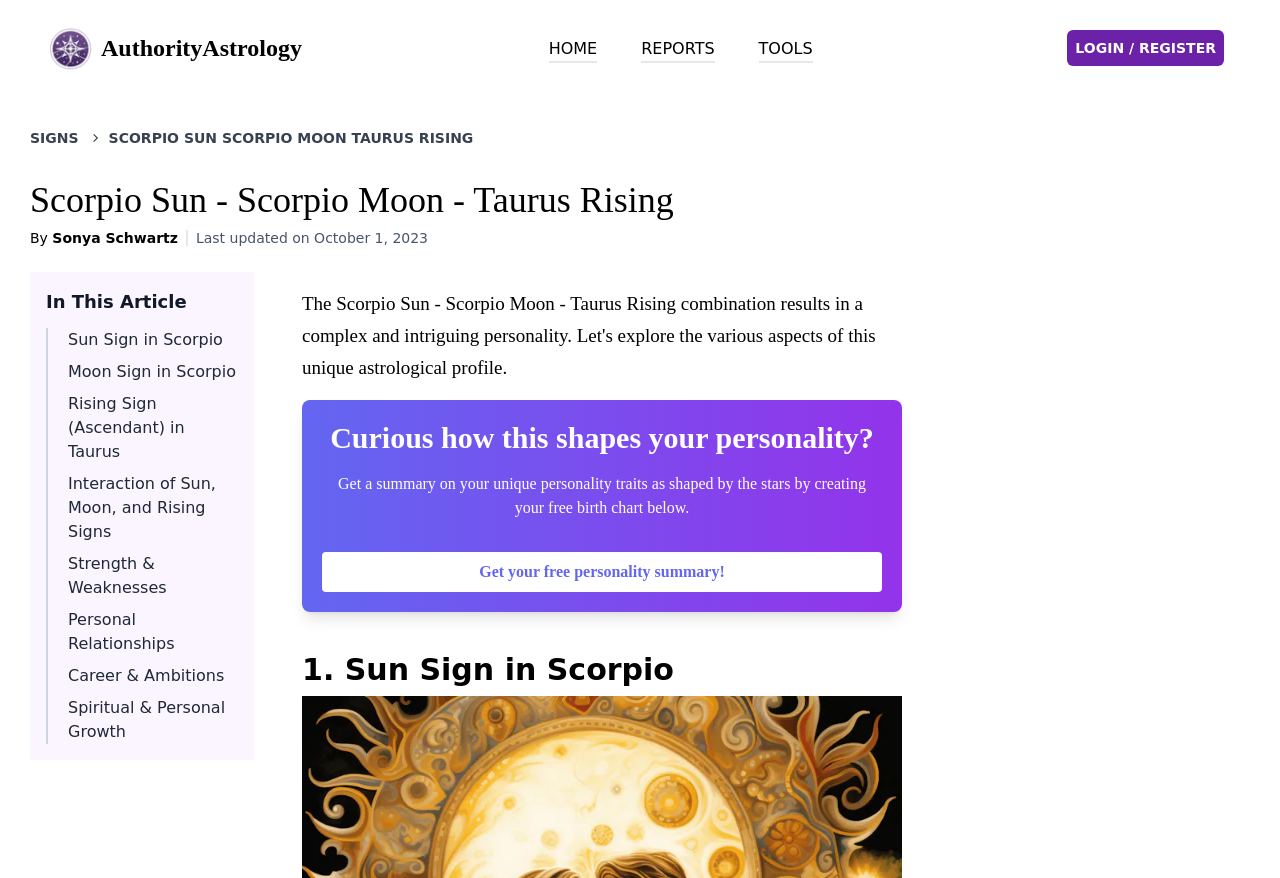Locate the bounding box coordinates of the element that should be clicked to execute the following instruction: "view reports".

[0.501, 0.042, 0.558, 0.072]